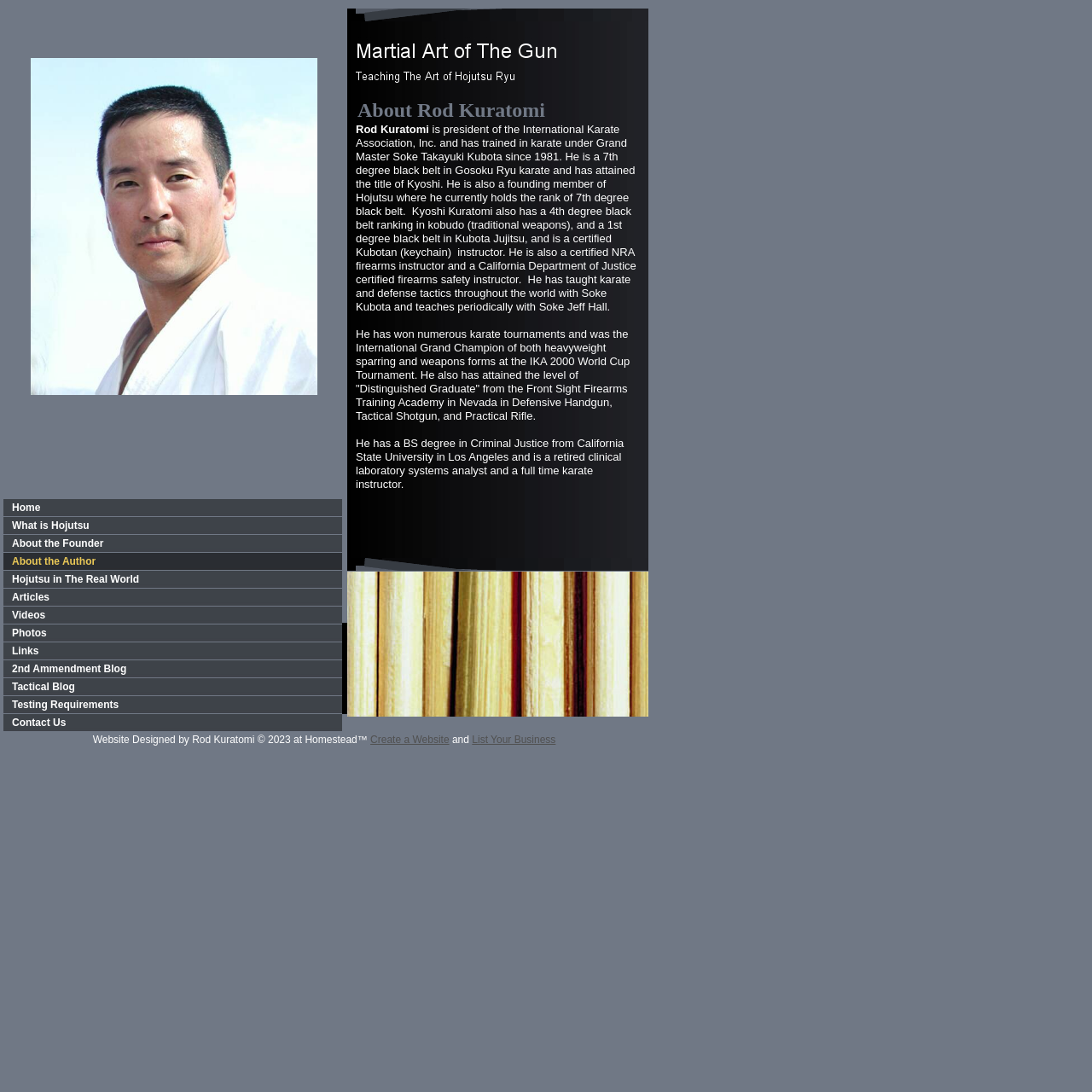What is the name of the organization founded by Rod Kuratomi?
Using the details from the image, give an elaborate explanation to answer the question.

According to the webpage, Rod Kuratomi is a founding member of Hojutsu, as mentioned in the text 'He is also a founding member of Hojutsu where he currently holds the rank of 7th degree black belt.'